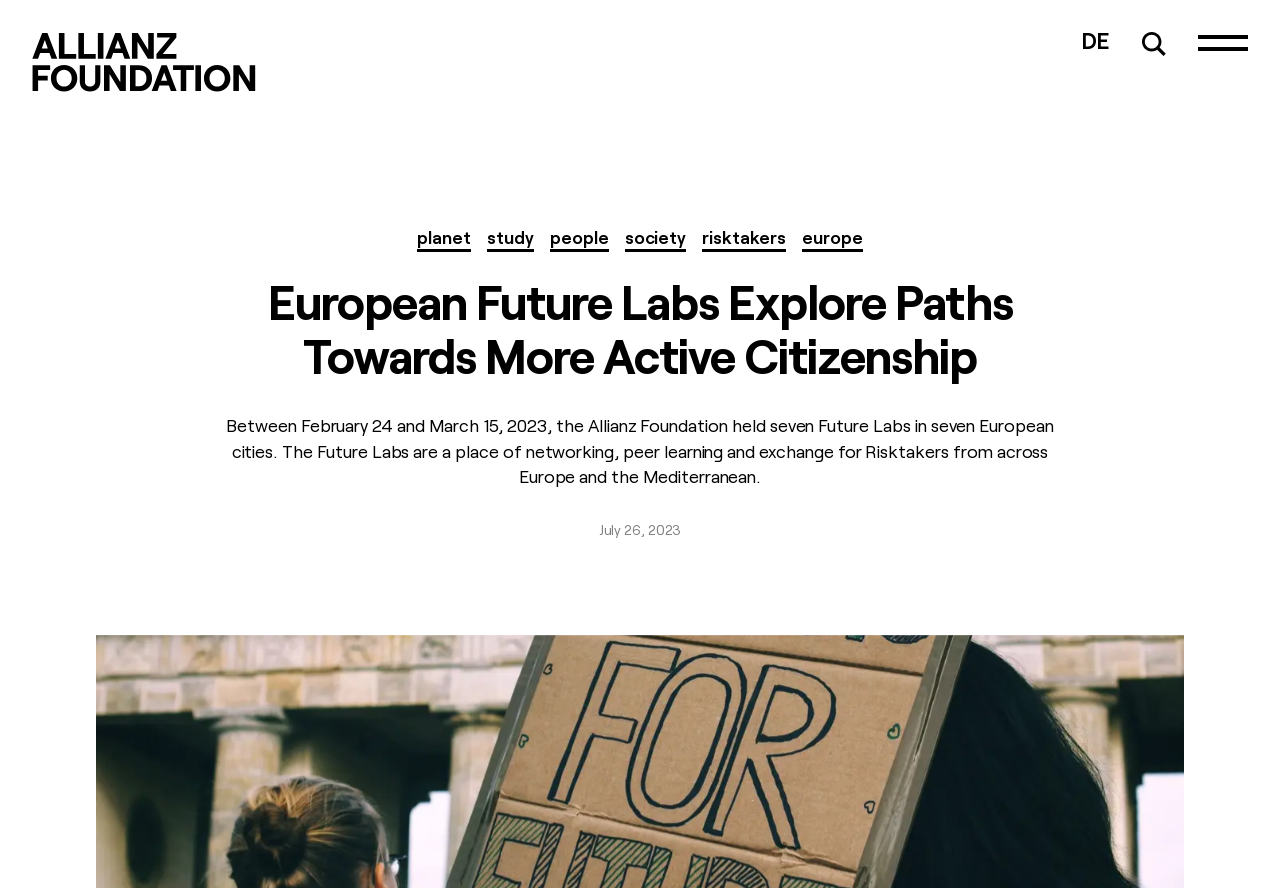Bounding box coordinates are given in the format (top-left x, top-left y, bottom-right x, bottom-right y). All values should be floating point numbers between 0 and 1. Provide the bounding box coordinate for the UI element described as: parent_node: DE title="Search"

[0.892, 0.036, 0.911, 0.063]